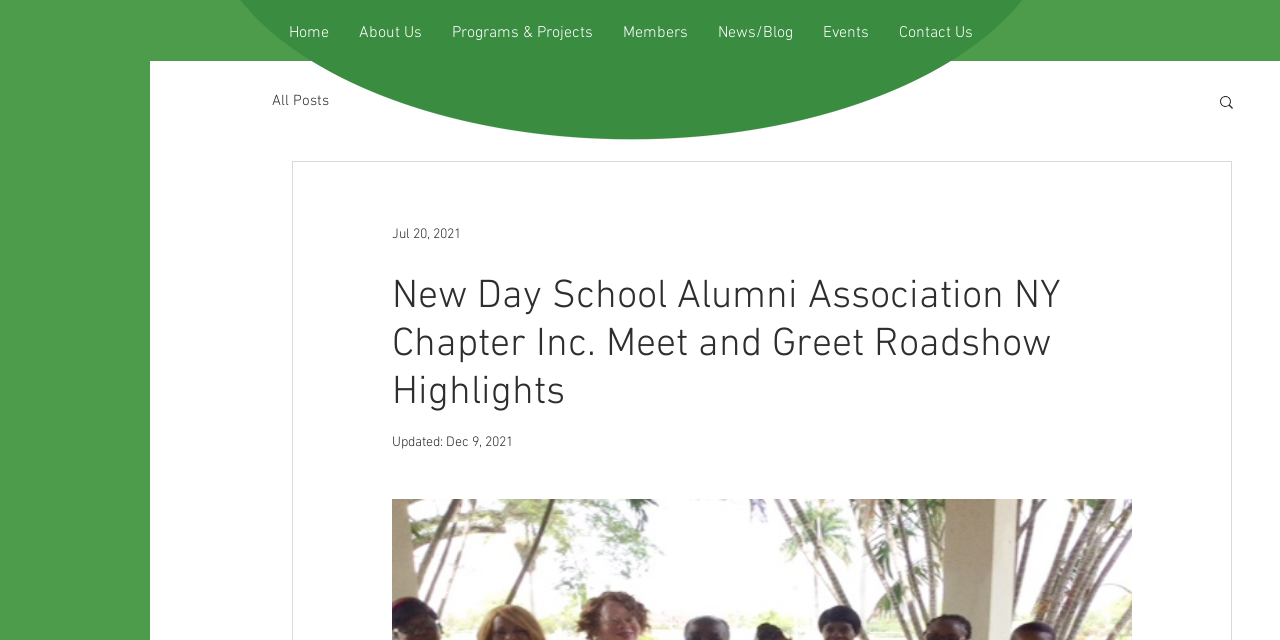Locate the bounding box coordinates of the region to be clicked to comply with the following instruction: "view all posts". The coordinates must be four float numbers between 0 and 1, in the form [left, top, right, bottom].

[0.212, 0.144, 0.257, 0.172]